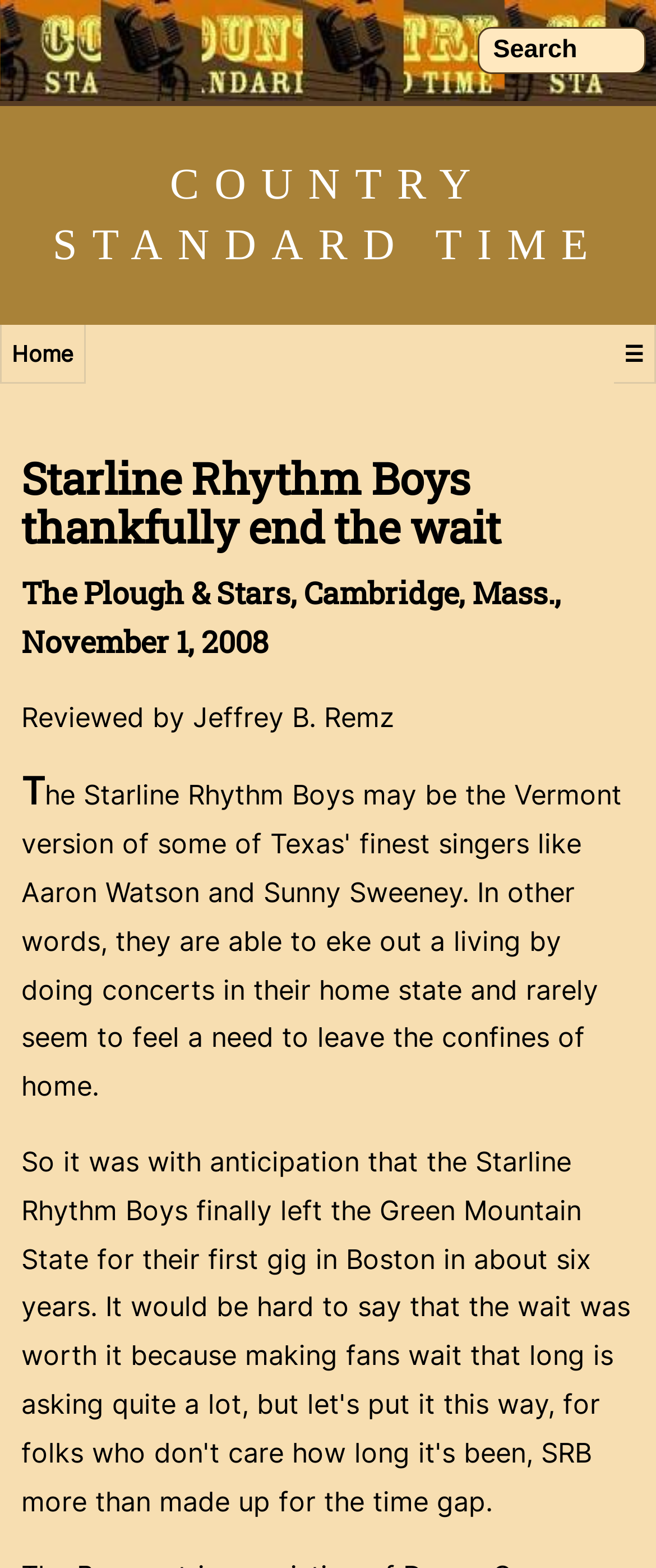Please respond to the question with a concise word or phrase:
What is the purpose of the textbox at the top of the page?

Search